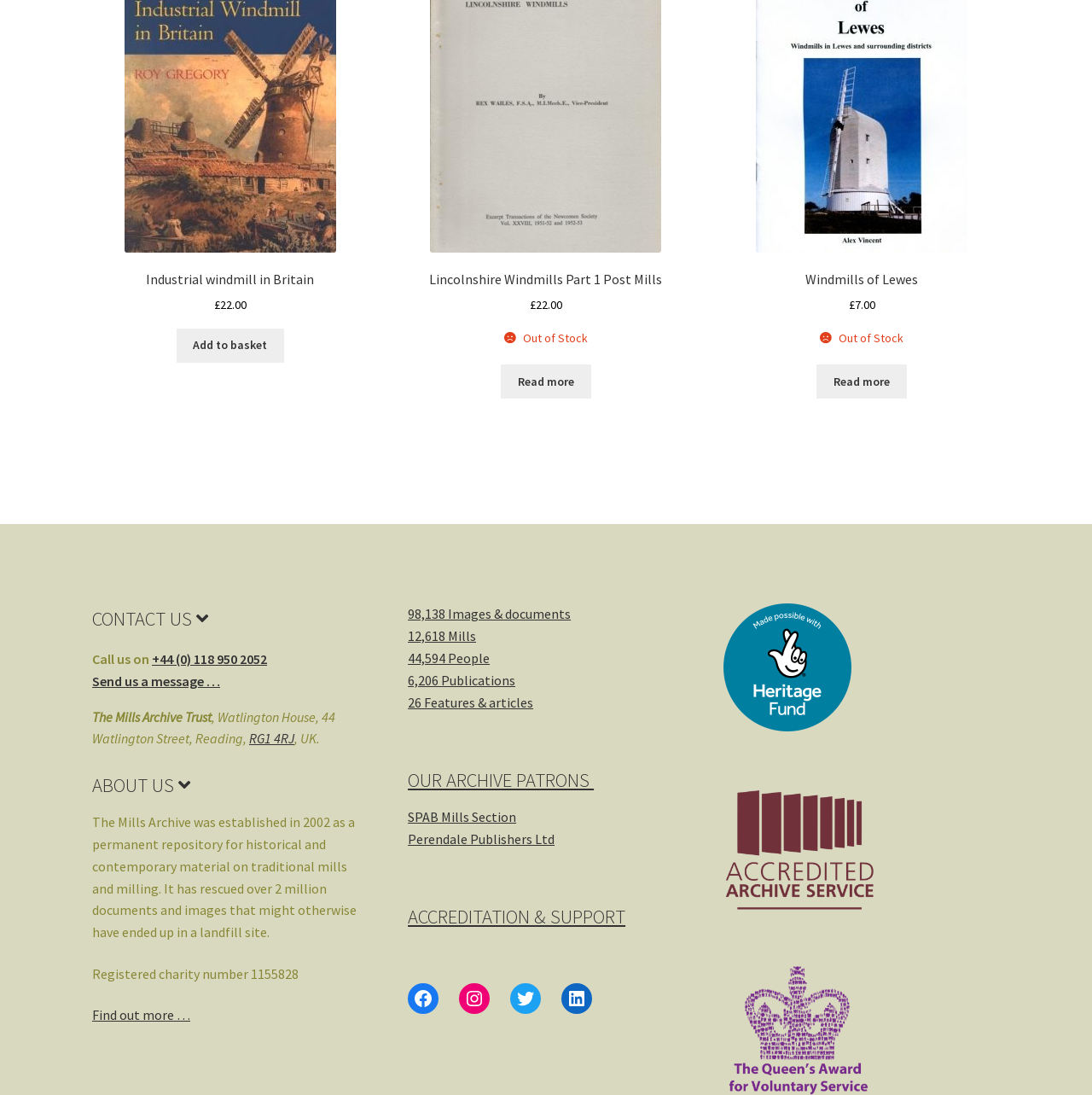Provide your answer in one word or a succinct phrase for the question: 
What is the name of the section that has 12,618 mills?

Mills